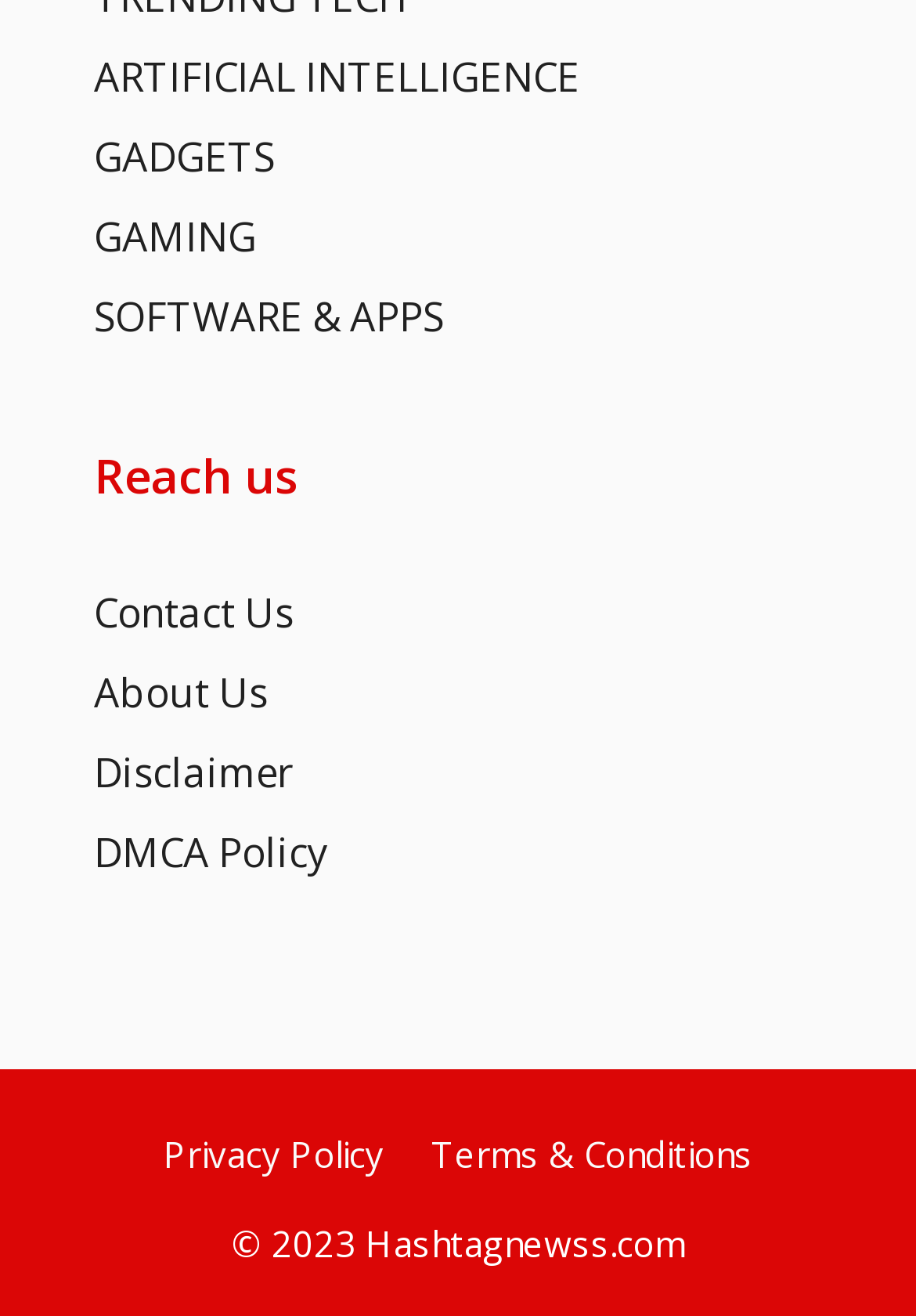What categories are available on the top menu?
Please provide a comprehensive and detailed answer to the question.

By examining the top menu, I found four categories: 'ARTIFICIAL INTELLIGENCE', 'GADGETS', 'GAMING', and 'SOFTWARE & APPS', which are all links.